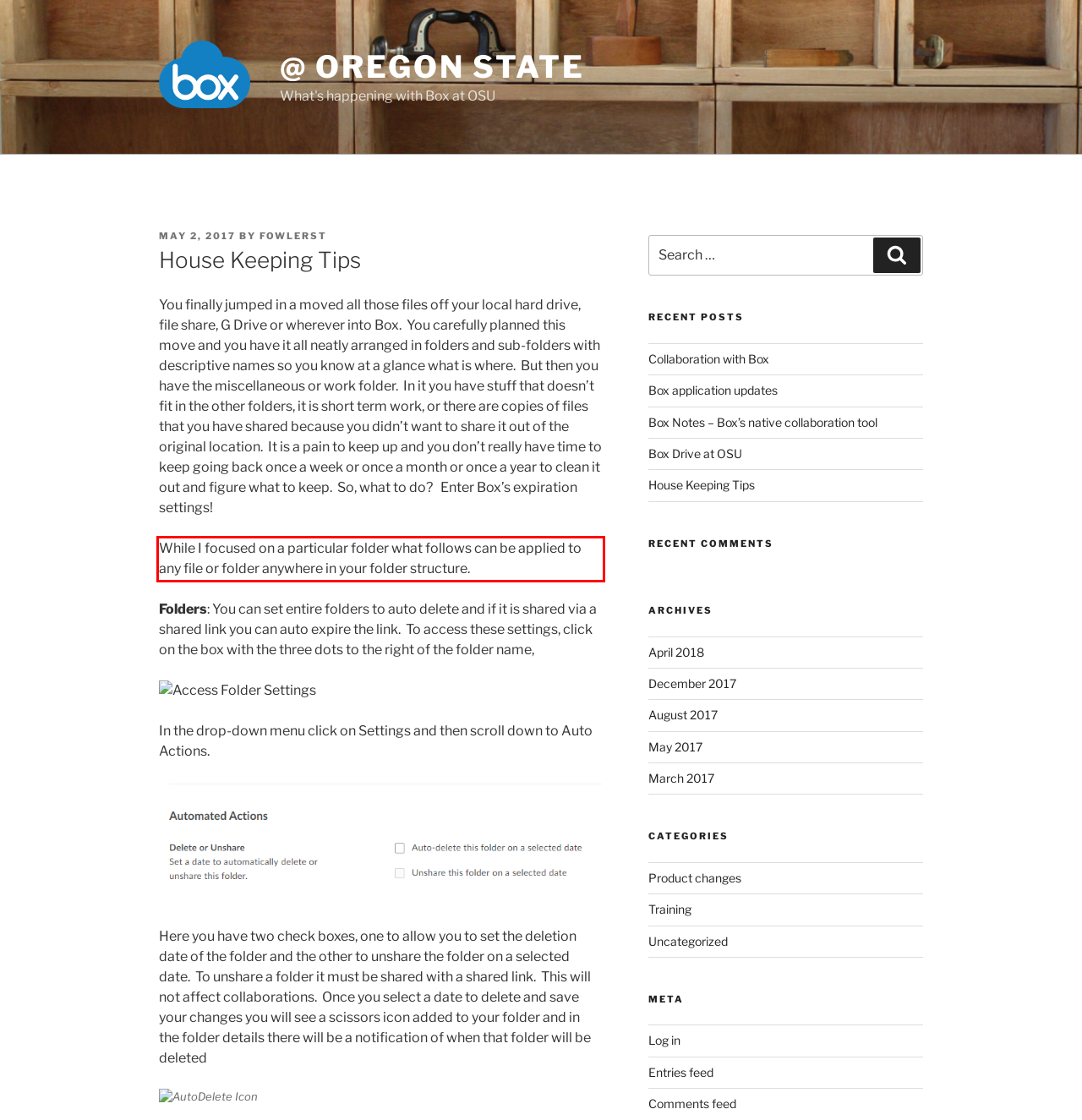Please look at the screenshot provided and find the red bounding box. Extract the text content contained within this bounding box.

While I focused on a particular folder what follows can be applied to any file or folder anywhere in your folder structure.